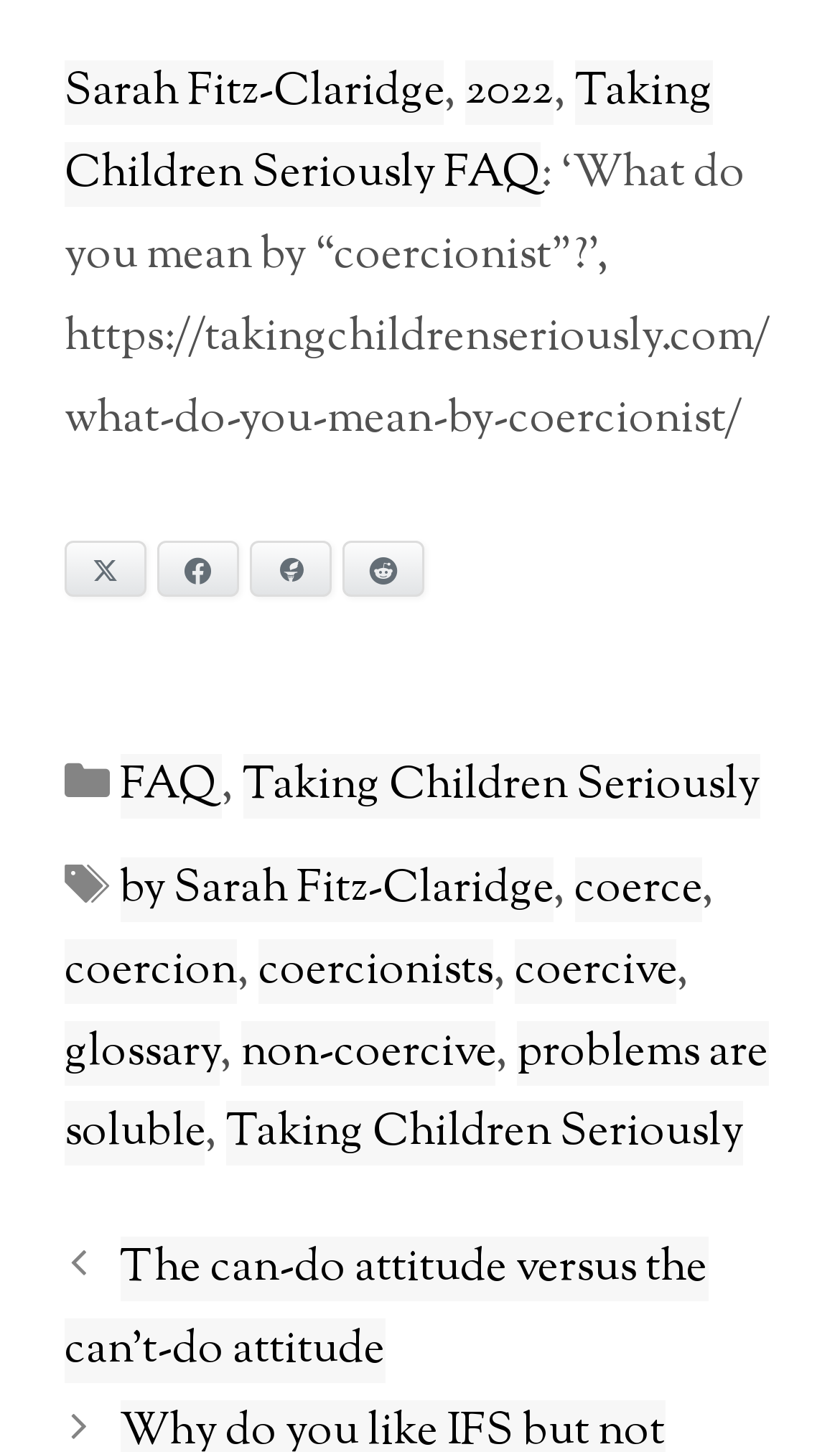Locate the bounding box coordinates of the element I should click to achieve the following instruction: "Share on Twitter".

[0.077, 0.373, 0.174, 0.411]